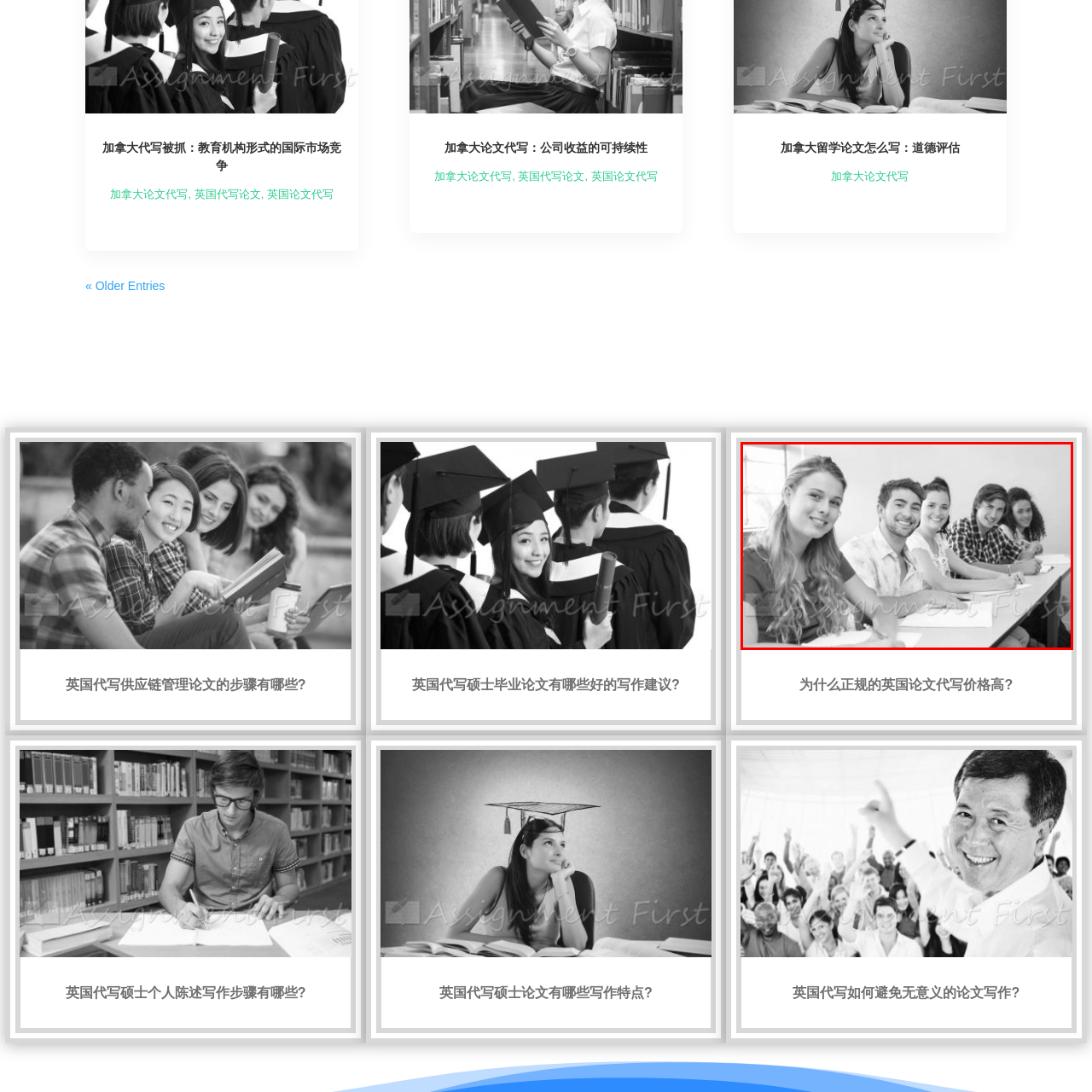Give an elaborate description of the visual elements within the red-outlined box.

The image features a group of five young adults engaged in a classroom setting, each appearing attentive and ready to participate. They are seated at a long table, with paper and writing instruments in front of them, suggesting an environment conducive to learning or collaboration. The individuals display a range of expressions, with some smiling and others focused, embodying a sense of camaraderie and engagement. This scene reflects the theme of international academic assistance and the collaborative journey of students, potentially in the context of writing services, as hinted by the accompanying text suggesting topics like "how to avoid meaningless essay writing" and the importance of quality in academic submissions. The overall atmosphere is one of support and teamwork among peers in an educational context.